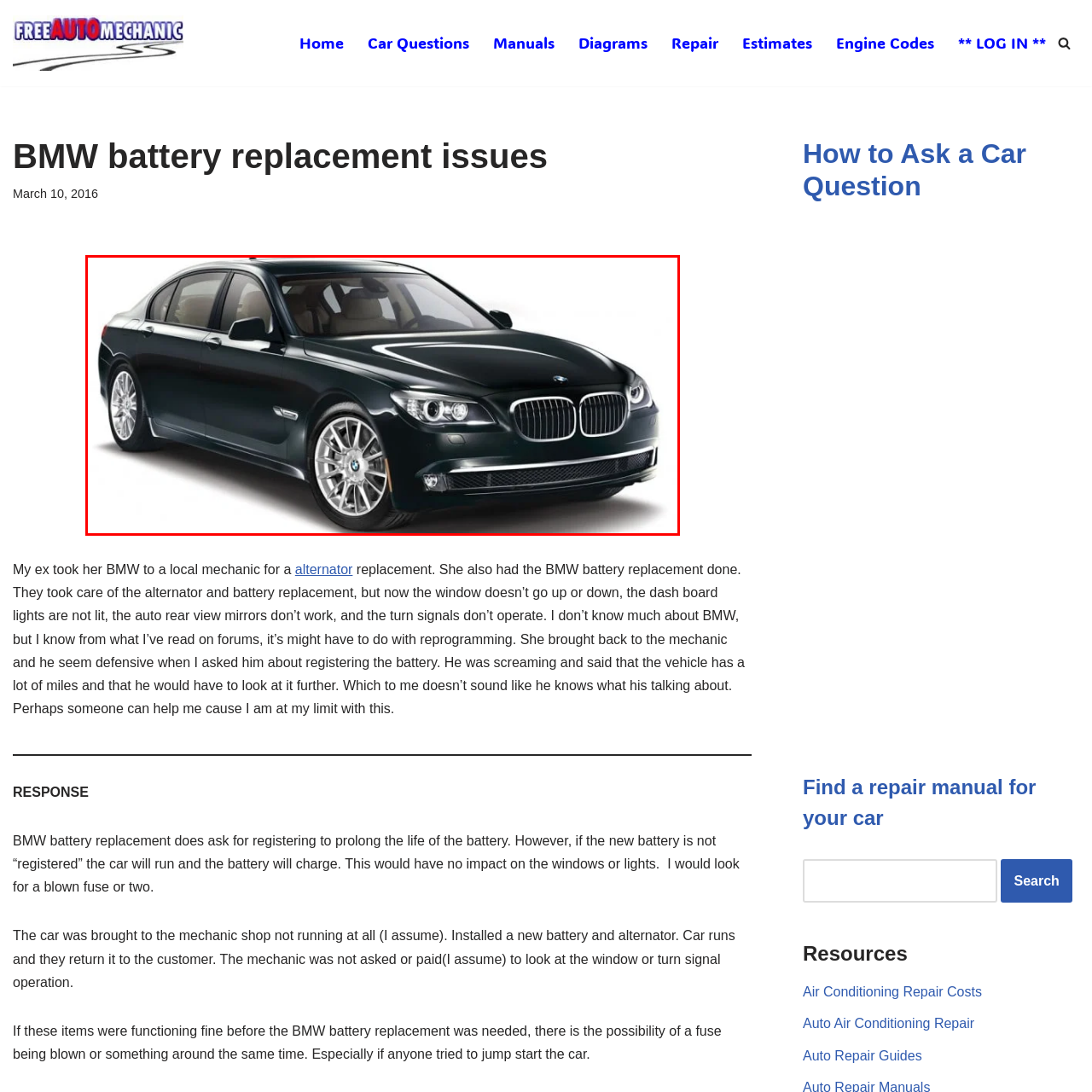Craft a detailed and vivid caption for the image that is highlighted by the red frame.

This image showcases a sleek black BMW sedan, notable for its elegant design and distinctive features. The car's aerodynamic profile is complemented by its shiny alloy wheels and iconic kidney grille, reflecting BMW's commitment to luxury and performance. This model, recognized for its blend of sophistication and sportiness, may attract car enthusiasts and potential buyers alike. Positioned in a well-lit setting, the vehicle's glossy finish highlights its curves and lines, making it visually striking. The interior, visible through the windows, suggests a high level of comfort, perhaps indicating the car’s capabilities for both style and practicality.